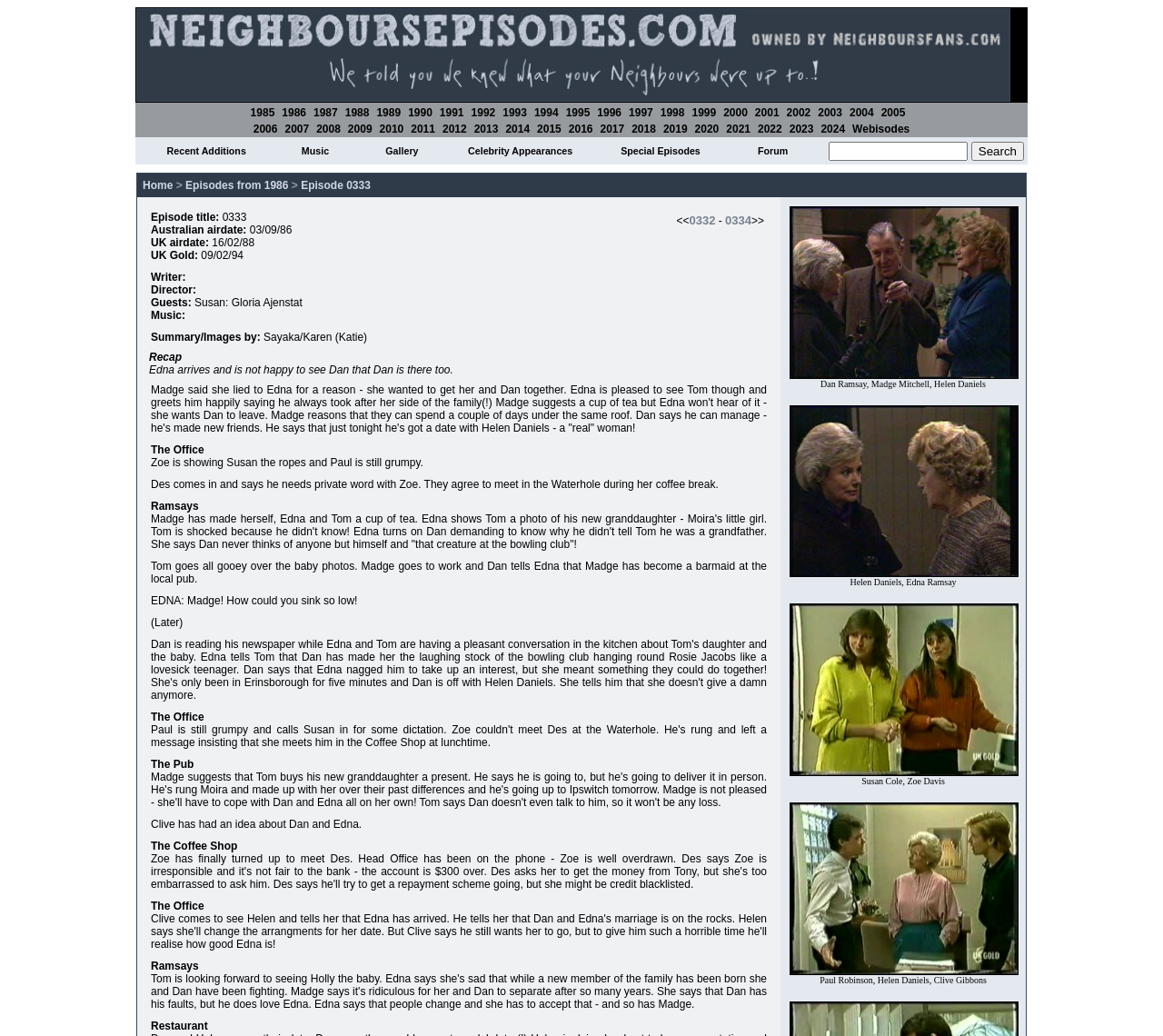Could you provide the bounding box coordinates for the portion of the screen to click to complete this instruction: "Contact the blogger"?

None